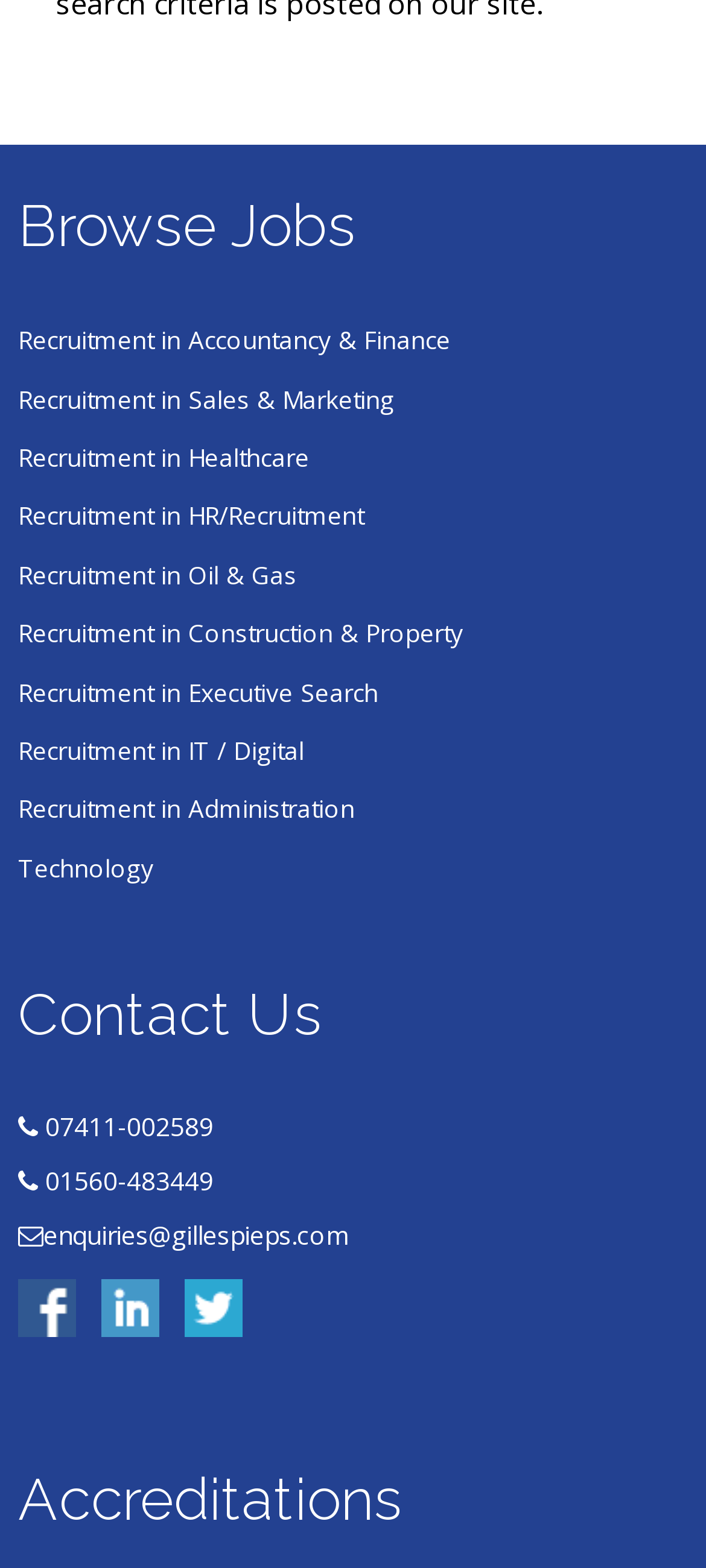Show the bounding box coordinates for the element that needs to be clicked to execute the following instruction: "Contact us through phone number 07411-002589". Provide the coordinates in the form of four float numbers between 0 and 1, i.e., [left, top, right, bottom].

[0.064, 0.707, 0.303, 0.729]